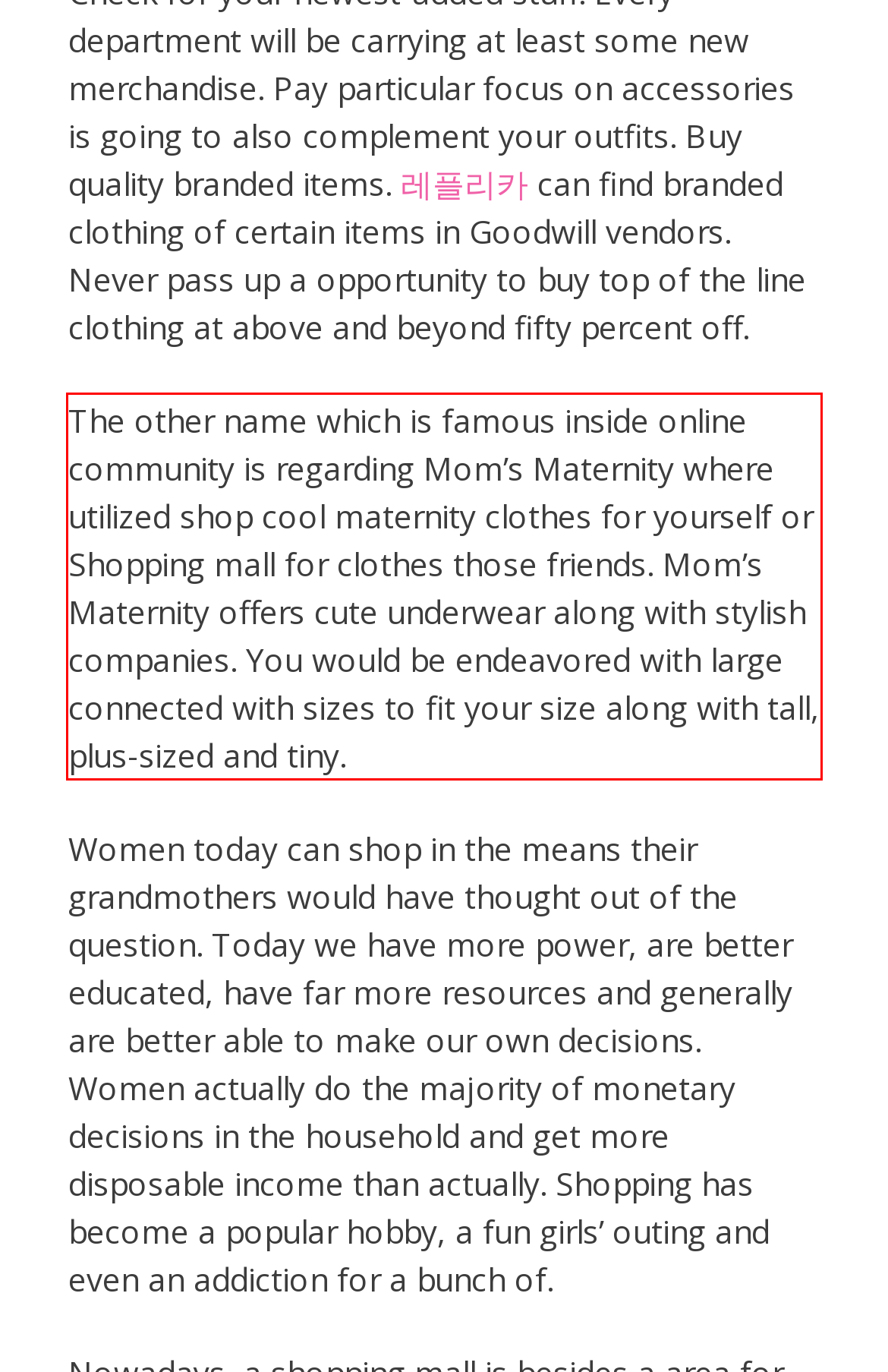Analyze the webpage screenshot and use OCR to recognize the text content in the red bounding box.

The other name which is famous inside online community is regarding Mom’s Maternity where utilized shop cool maternity clothes for yourself or Shopping mall for clothes those friends. Mom’s Maternity offers cute underwear along with stylish companies. You would be endeavored with large connected with sizes to fit your size along with tall, plus-sized and tiny.